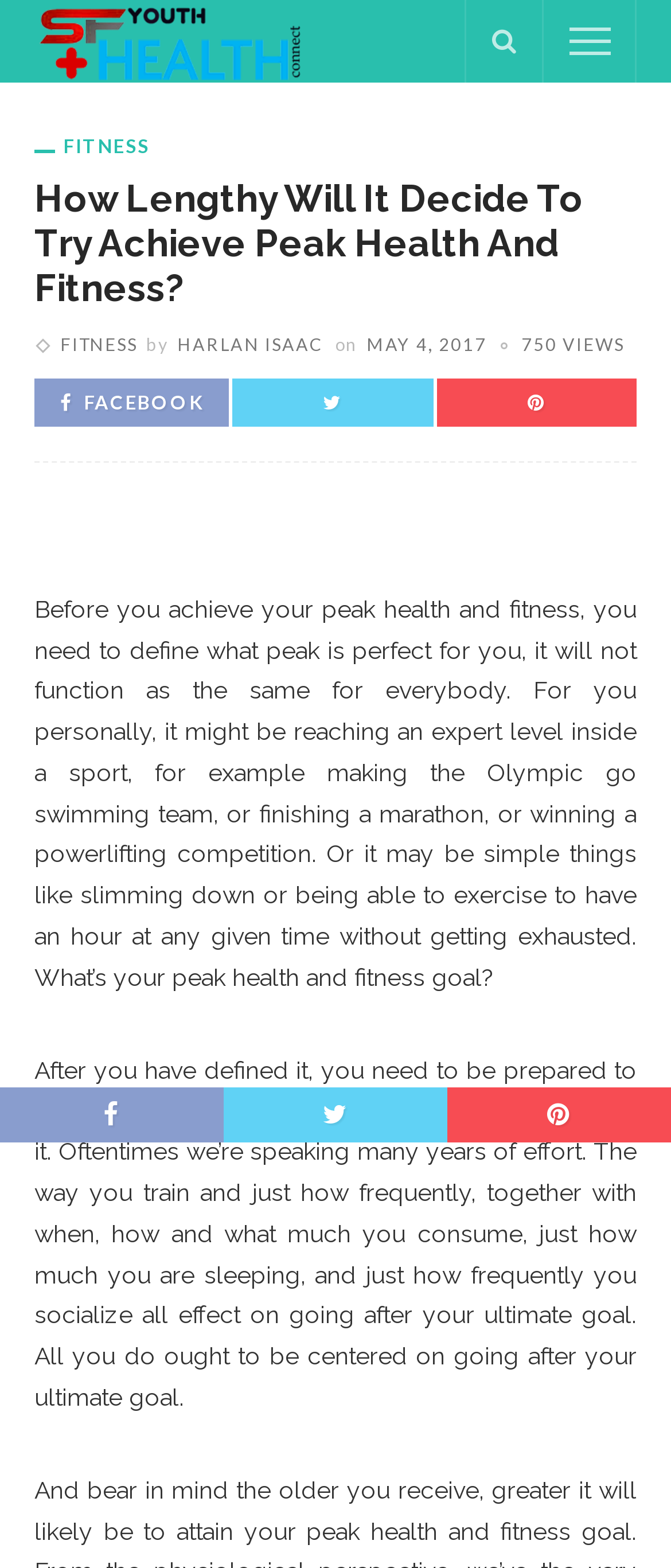Find the bounding box coordinates for the element that must be clicked to complete the instruction: "Click on the 'FACEBOOK' link". The coordinates should be four float numbers between 0 and 1, indicated as [left, top, right, bottom].

[0.09, 0.249, 0.303, 0.263]